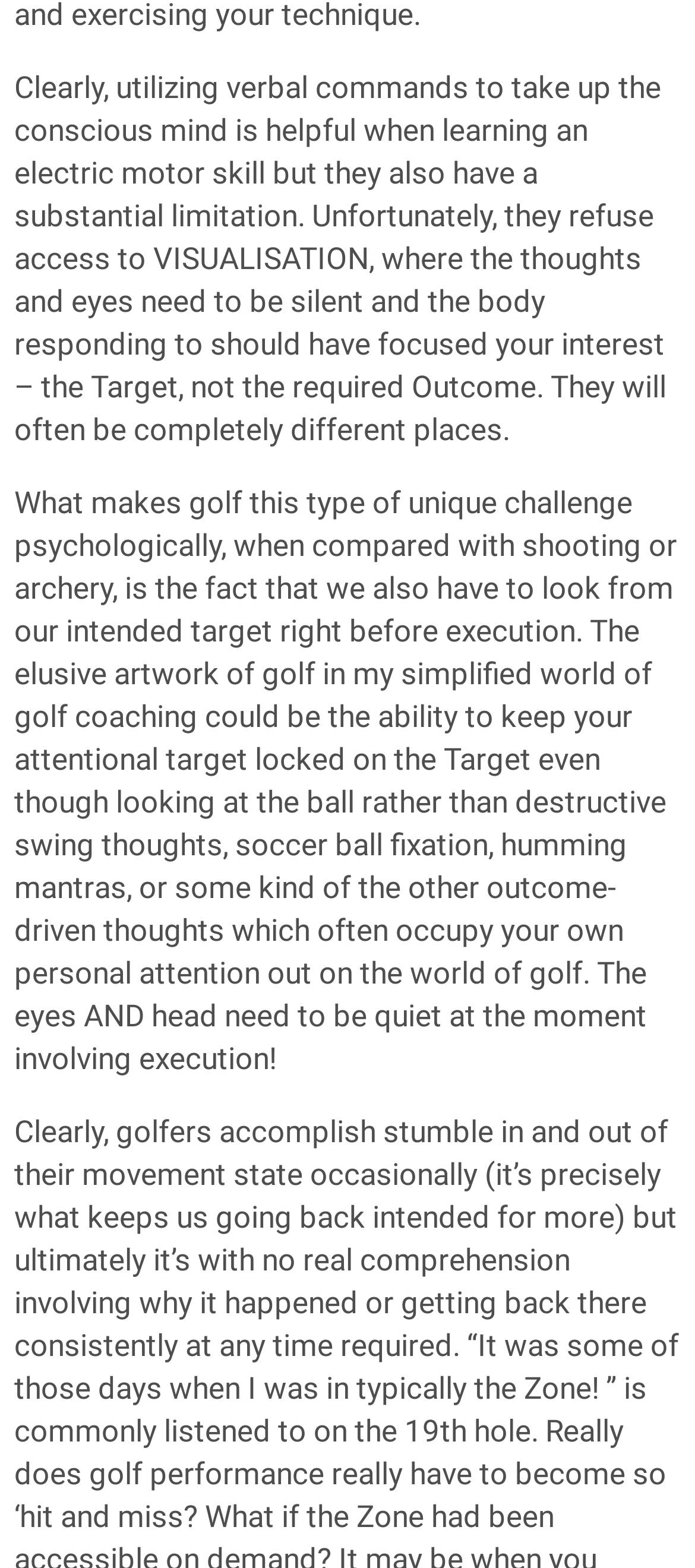Please identify the bounding box coordinates of the clickable region that I should interact with to perform the following instruction: "Click on 'Loft Conversion'". The coordinates should be expressed as four float numbers between 0 and 1, i.e., [left, top, right, bottom].

None